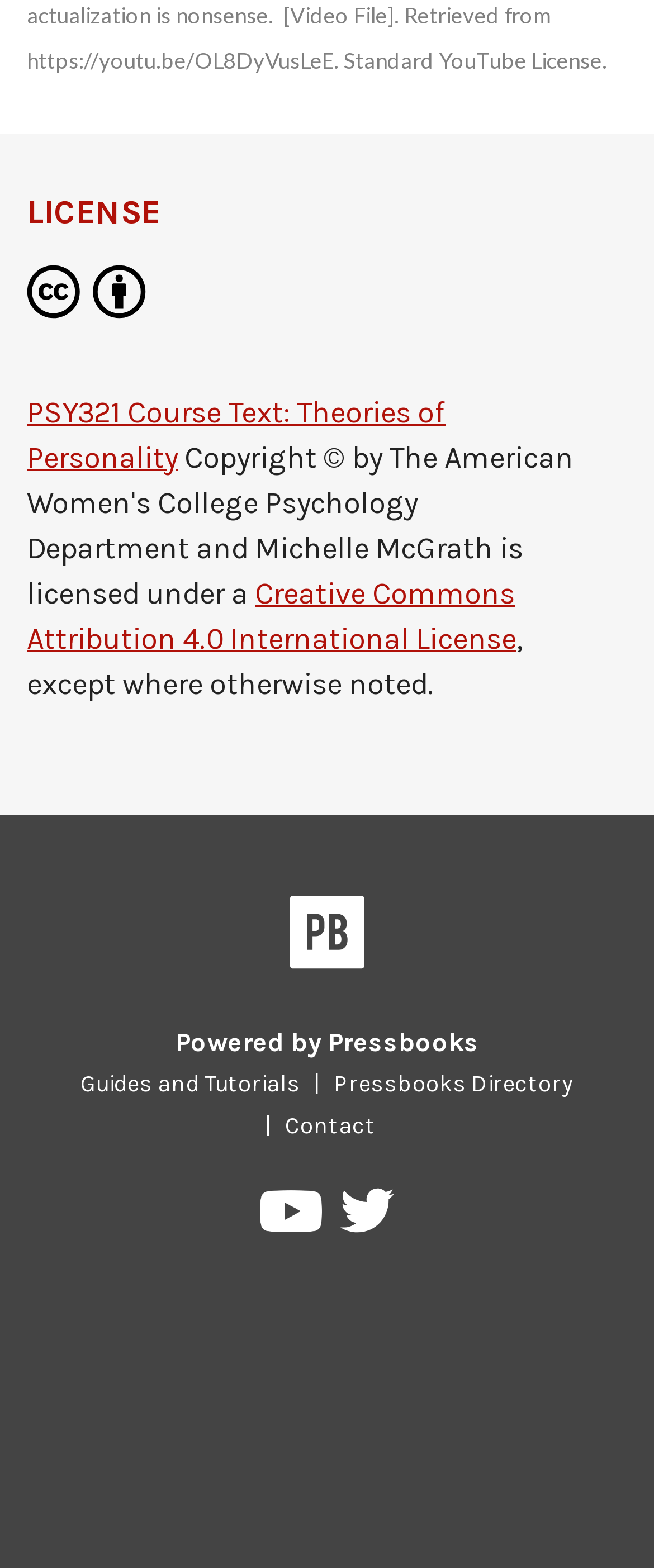Please give the bounding box coordinates of the area that should be clicked to fulfill the following instruction: "Learn about Creative Commons license". The coordinates should be in the format of four float numbers from 0 to 1, i.e., [left, top, right, bottom].

[0.041, 0.367, 0.79, 0.419]